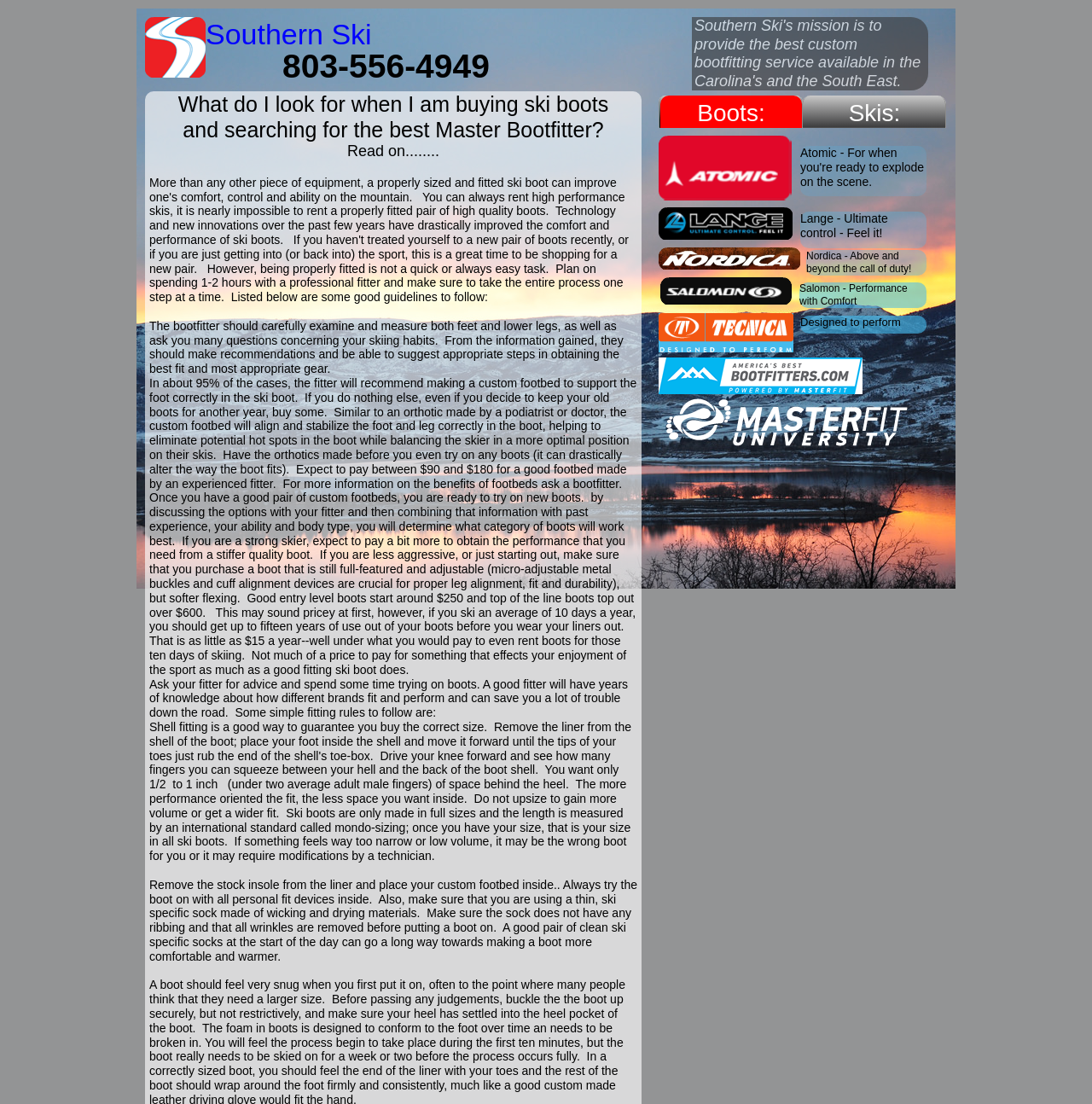Using the description "Boots:", locate and provide the bounding box of the UI element.

[0.603, 0.087, 0.735, 0.116]